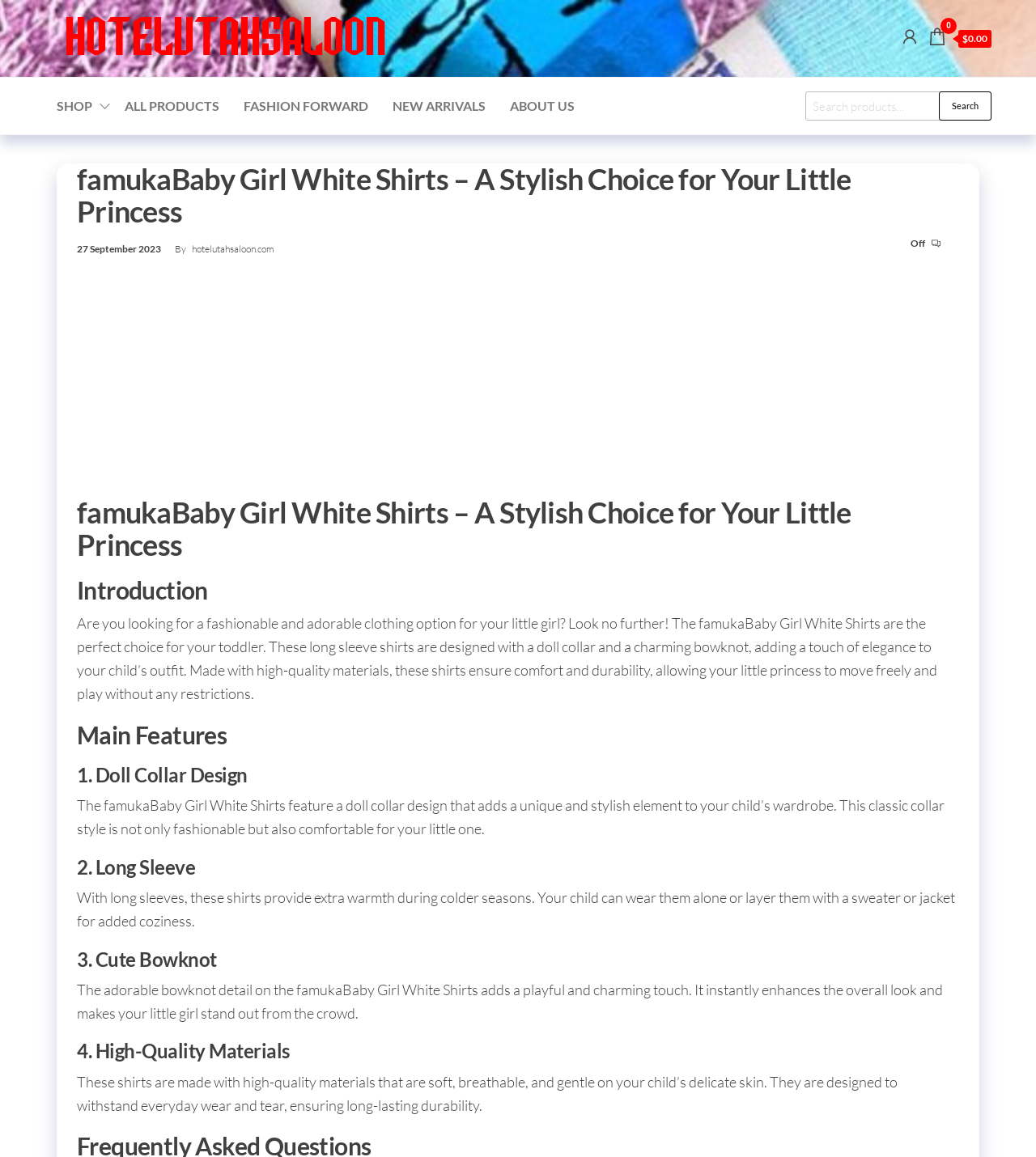Use the information in the screenshot to answer the question comprehensively: What is the date of the article?

The date of the article can be found below the main heading, where it says '27 September 2023' with a bounding box of [0.074, 0.21, 0.157, 0.22].